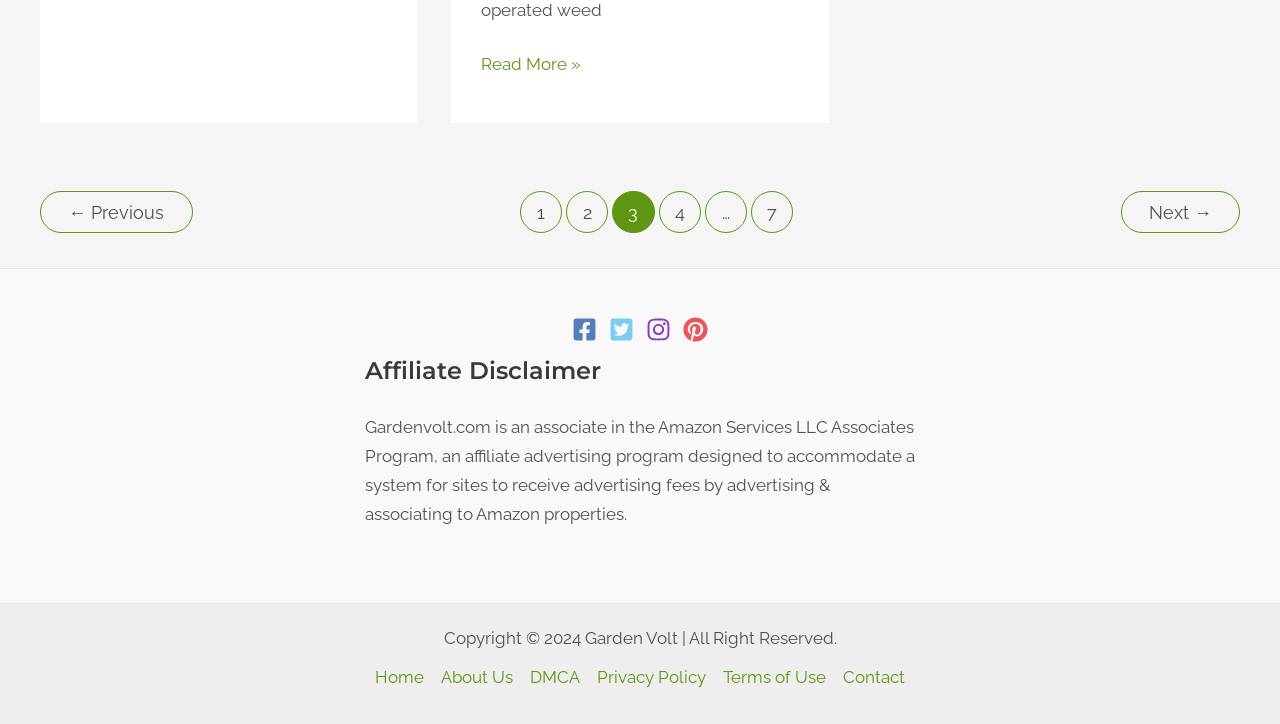Locate the bounding box of the UI element defined by this description: "Alief Texas". The coordinates should be given as four float numbers between 0 and 1, formatted as [left, top, right, bottom].

None